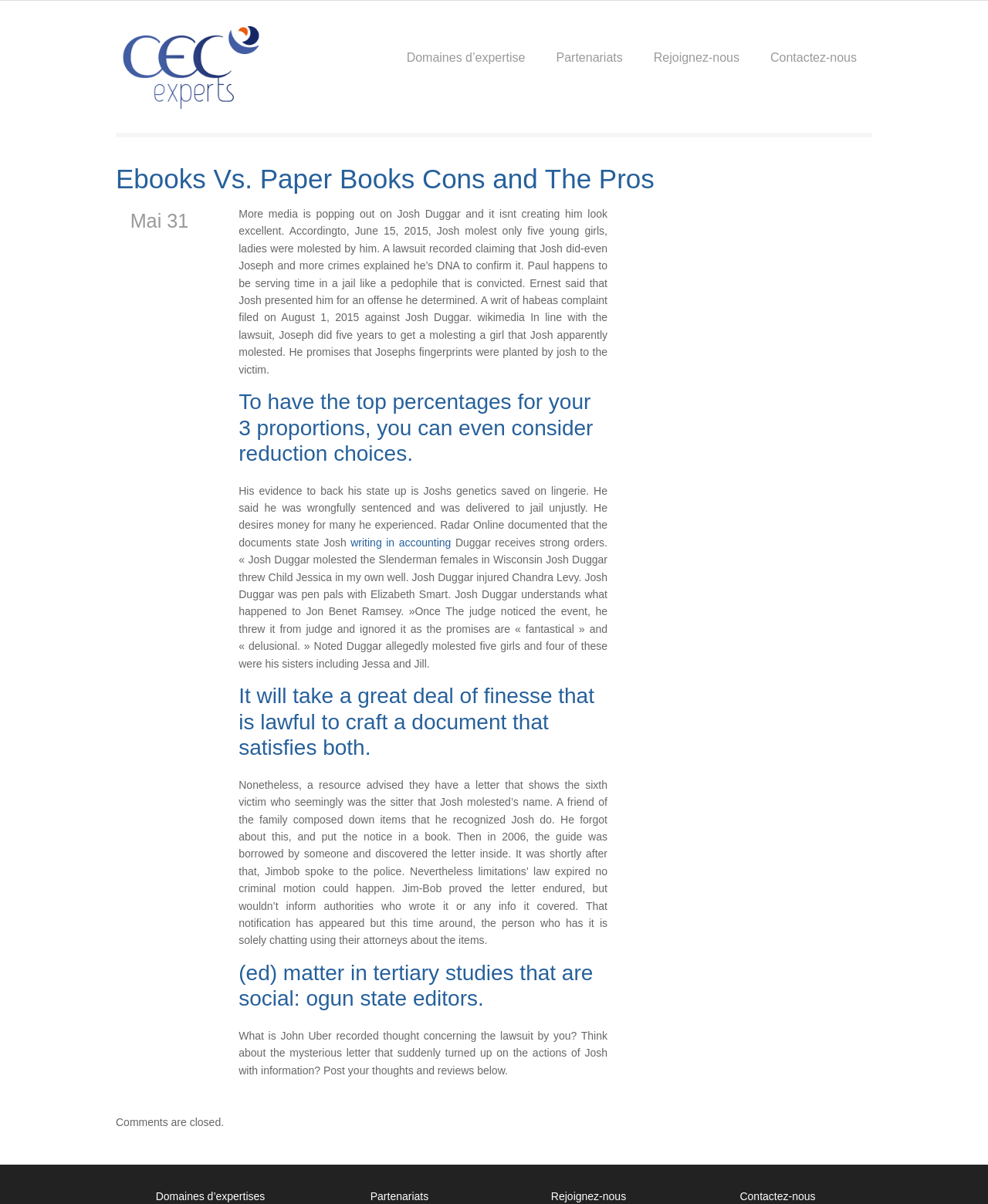How many headings are there in the article?
Please craft a detailed and exhaustive response to the question.

I counted the number of headings in the article by looking at the heading elements 'Ebooks Vs. Paper Books Cons and The Pros', 'To have the top percentages for your 3 proportions, you can even consider reduction choices.', 'It will take a great deal of finesse that is lawful to craft a document that satisfies both.', and '(ed) matter in tertiary studies that are social: ogun state editors.' which are positioned throughout the article.